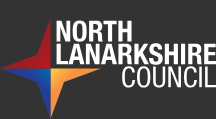Explain the details of the image comprehensively.

The image displays the logo of North Lanarkshire Council, featuring a distinct star design composed of vibrant colors including red, blue, and orange. The text "NORTH LANARKSHIRE COUNCIL" is prominently positioned, reflecting the council's branding on a dark background. This logo symbolizes the council's commitment to serving the community in North Lanarkshire, encompassing various public services and initiatives aimed at enhancing the local area.